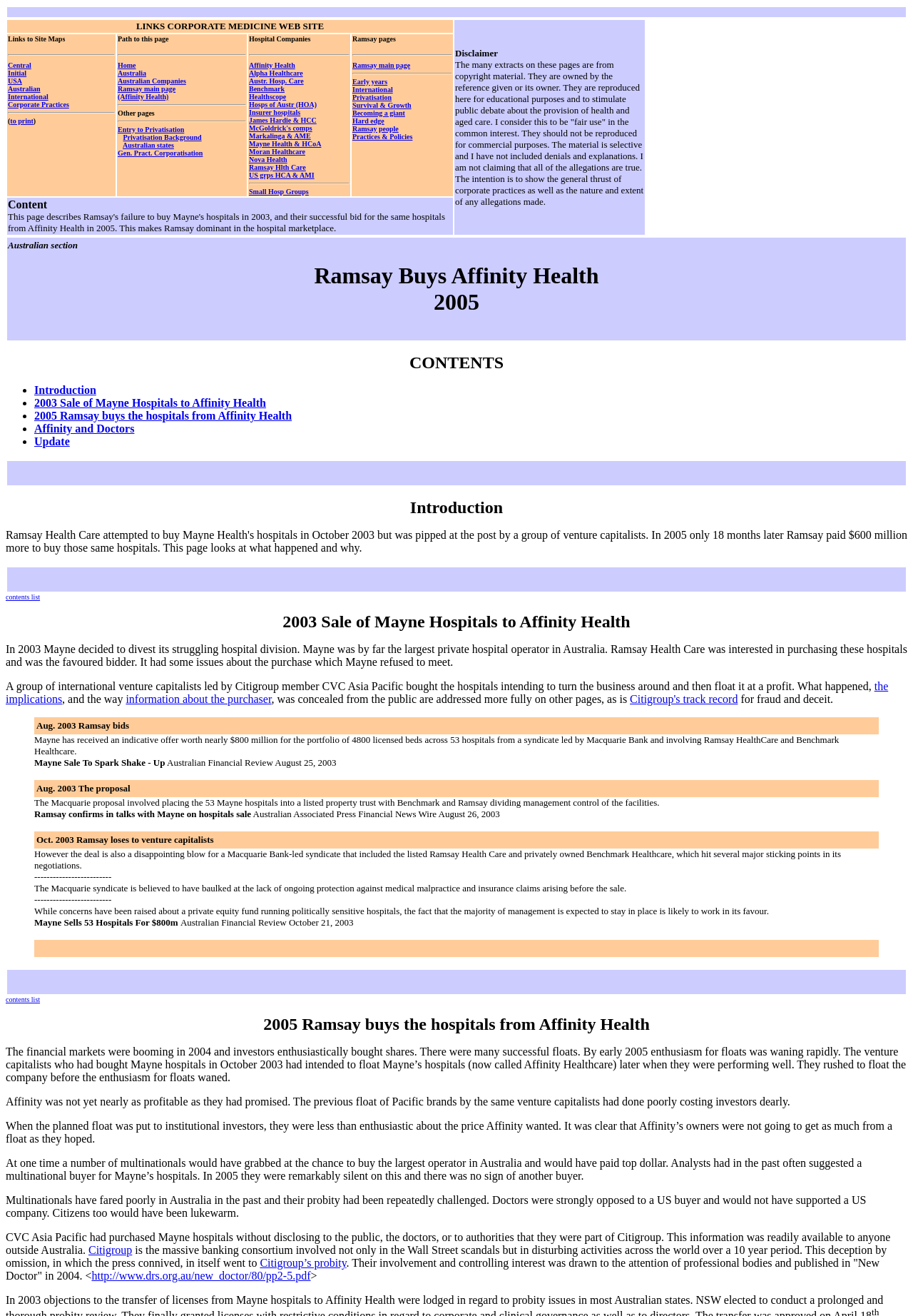Locate the bounding box coordinates of the clickable area to execute the instruction: "Click on the link to Corporate Practices". Provide the coordinates as four float numbers between 0 and 1, represented as [left, top, right, bottom].

[0.009, 0.074, 0.076, 0.083]